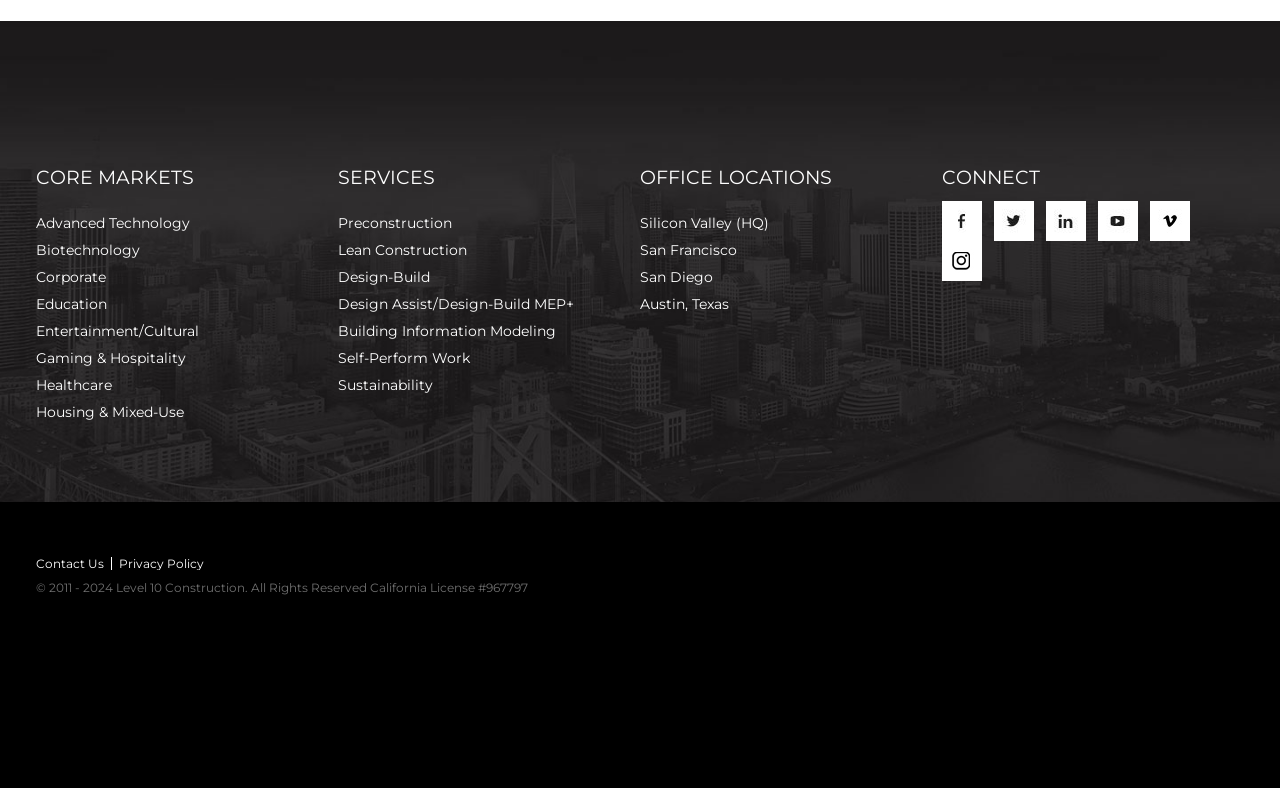Please identify the bounding box coordinates for the region that you need to click to follow this instruction: "View Office Locations in Silicon Valley".

[0.5, 0.272, 0.601, 0.294]